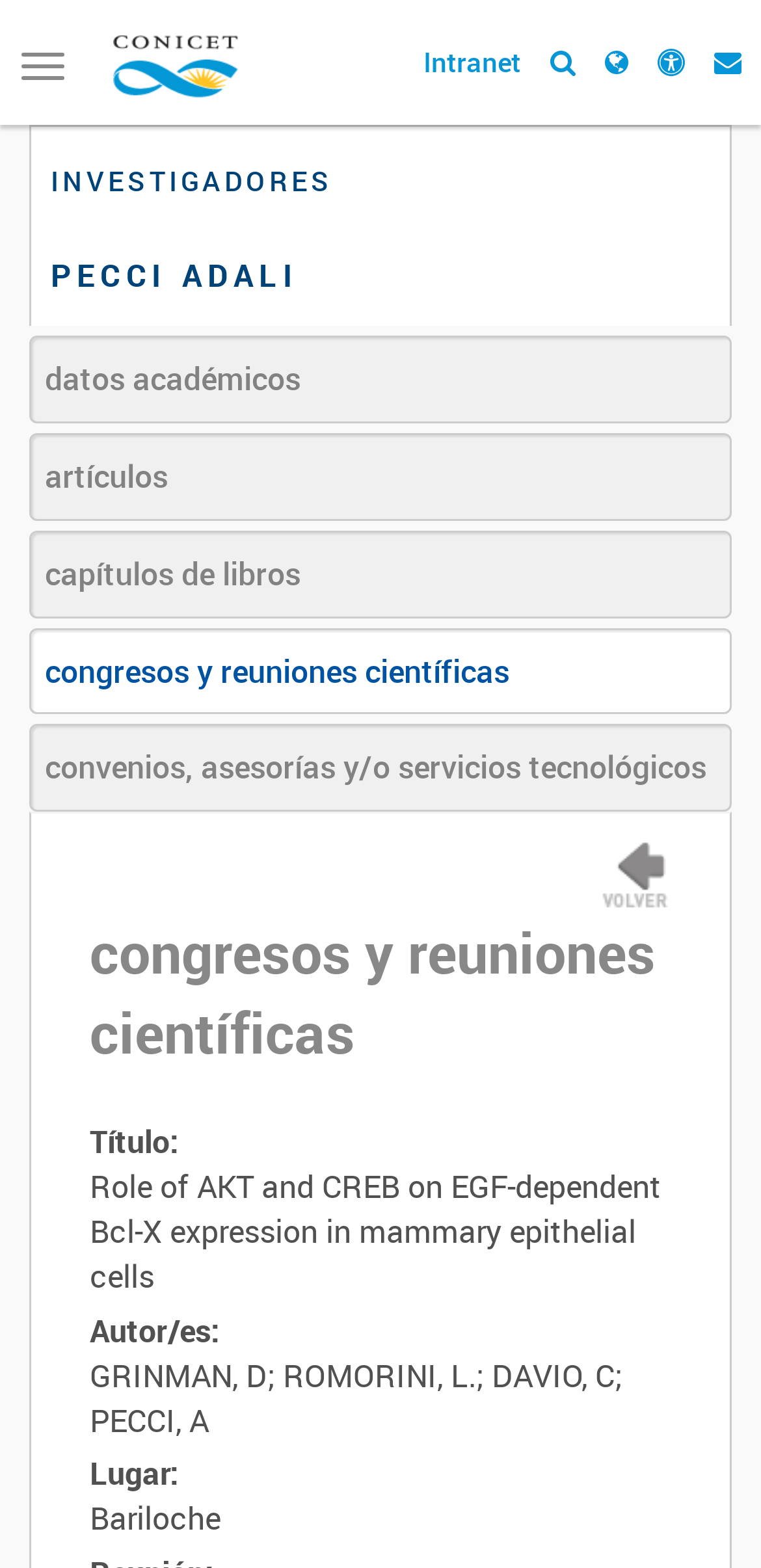Can you find the bounding box coordinates for the element that needs to be clicked to execute this instruction: "Search for datos académicos"? The coordinates should be given as four float numbers between 0 and 1, i.e., [left, top, right, bottom].

[0.038, 0.214, 0.962, 0.27]